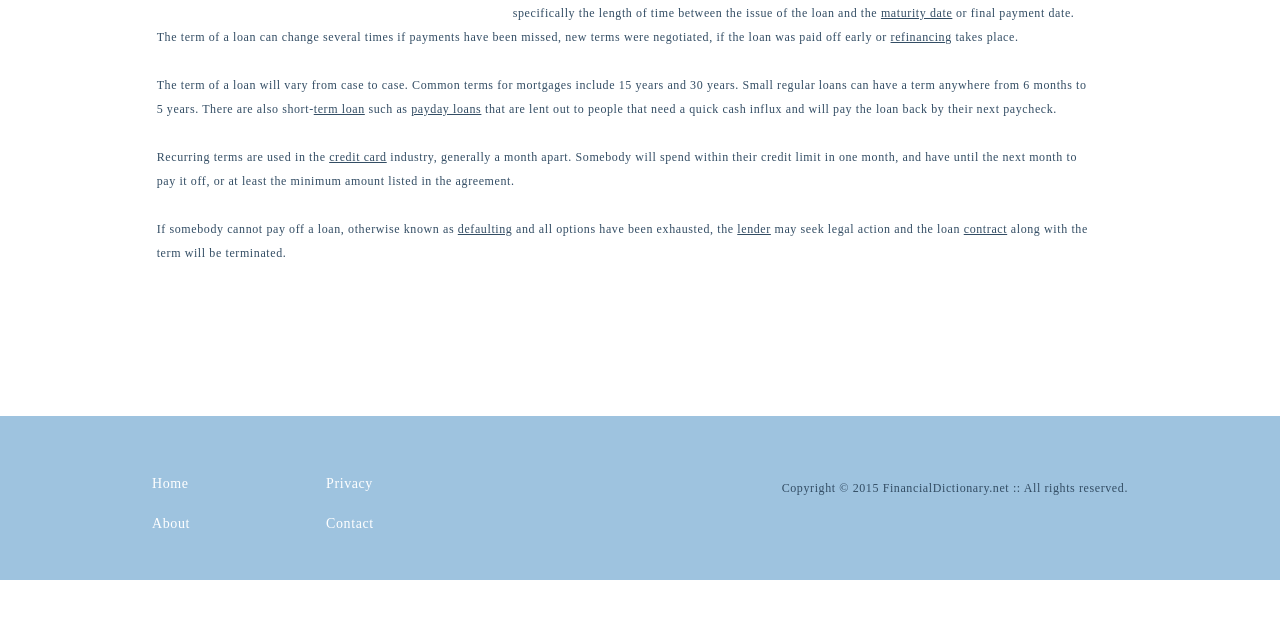Find the bounding box of the element with the following description: "credit card". The coordinates must be four float numbers between 0 and 1, formatted as [left, top, right, bottom].

[0.257, 0.234, 0.302, 0.256]